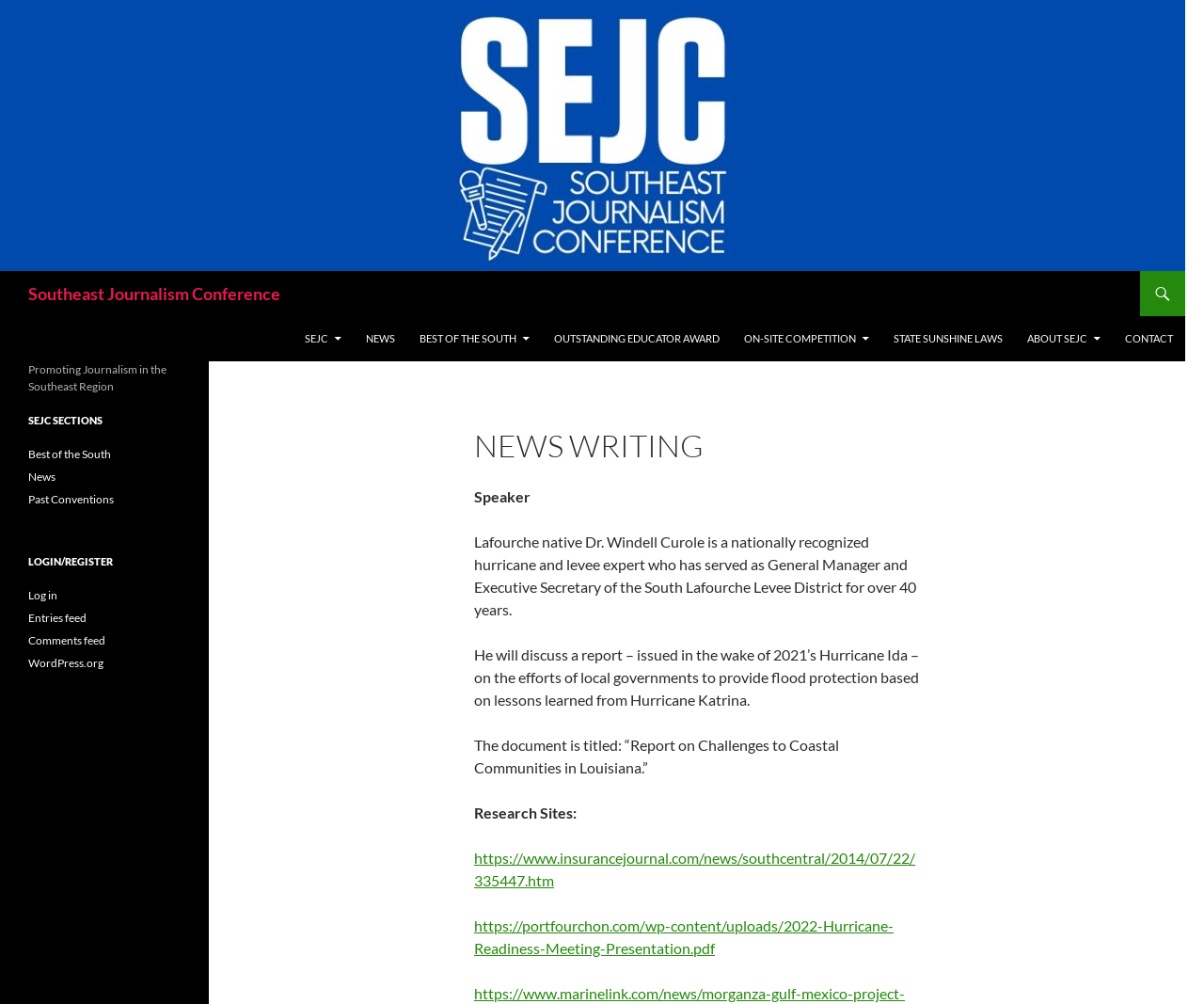Please determine the bounding box coordinates of the clickable area required to carry out the following instruction: "Get a quote for the item you need". The coordinates must be four float numbers between 0 and 1, represented as [left, top, right, bottom].

None